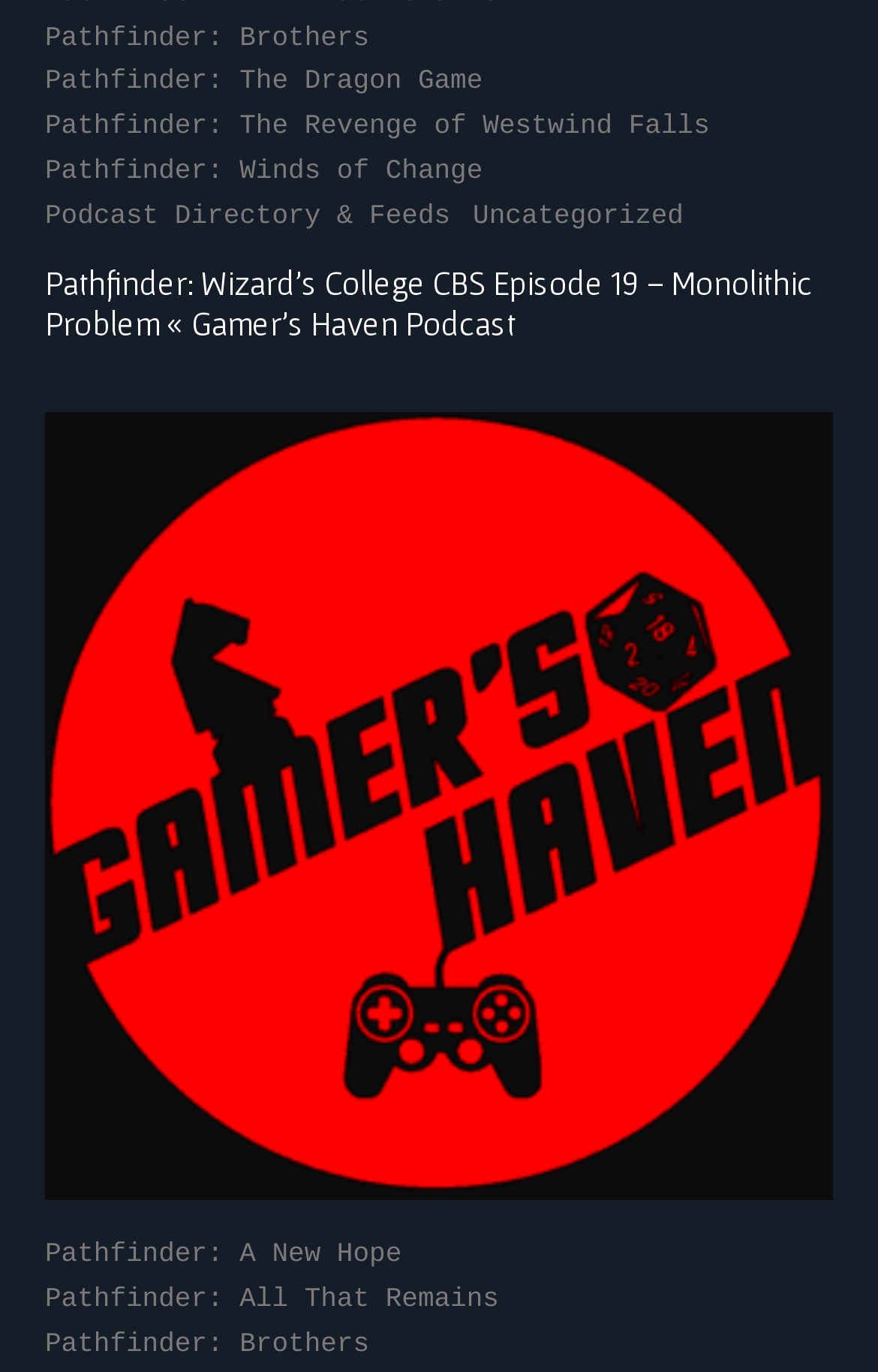What is the name of the podcast?
Please craft a detailed and exhaustive response to the question.

The name of the podcast can be inferred from the heading 'Pathfinder: Wizard’s College CBS Episode 19 – Monolithic Problem « Gamer’s Haven Podcast' which suggests that the podcast is named Gamer's Haven Podcast.